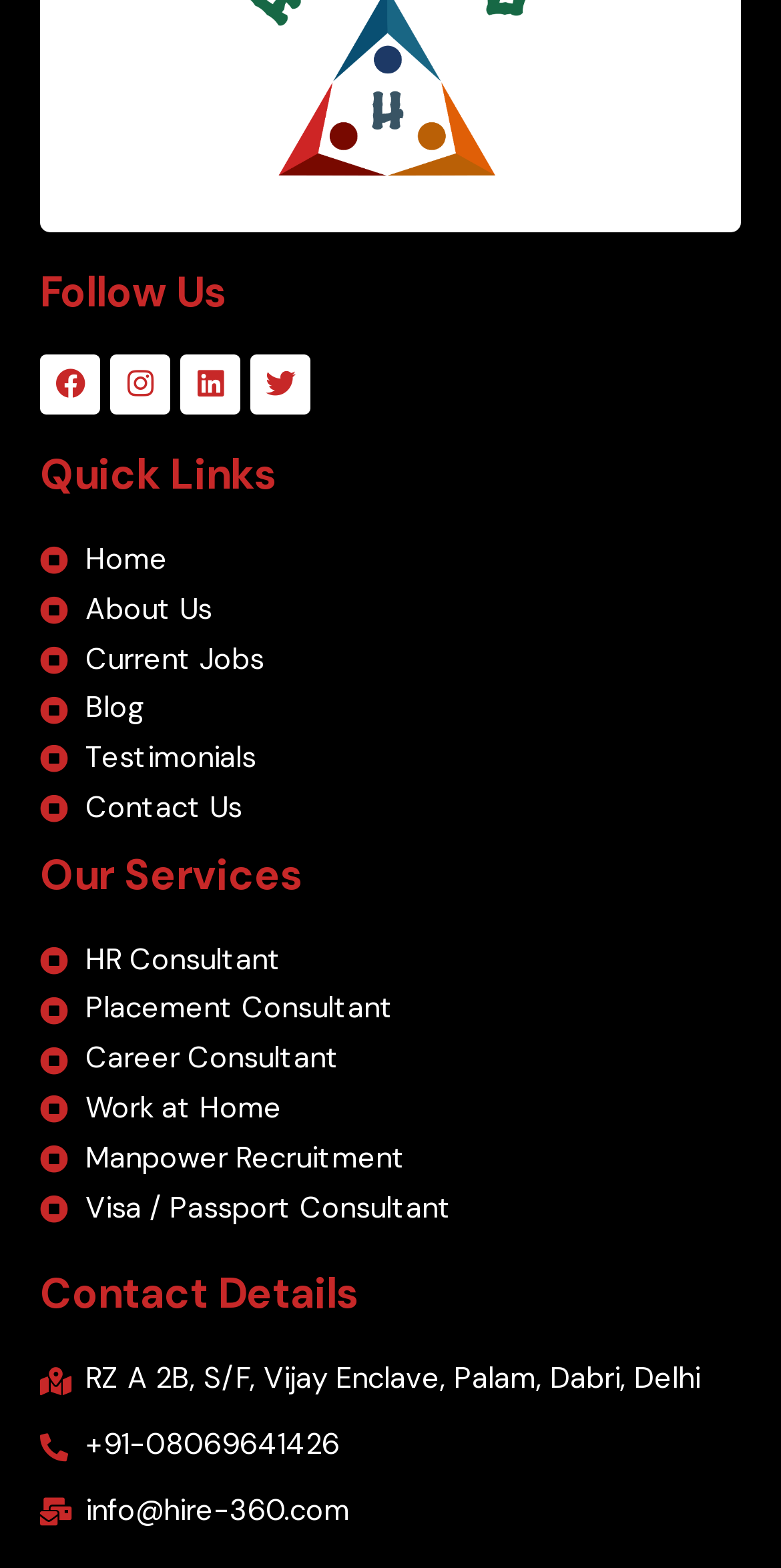Specify the bounding box coordinates for the region that must be clicked to perform the given instruction: "Follow us on Facebook".

[0.051, 0.226, 0.128, 0.264]